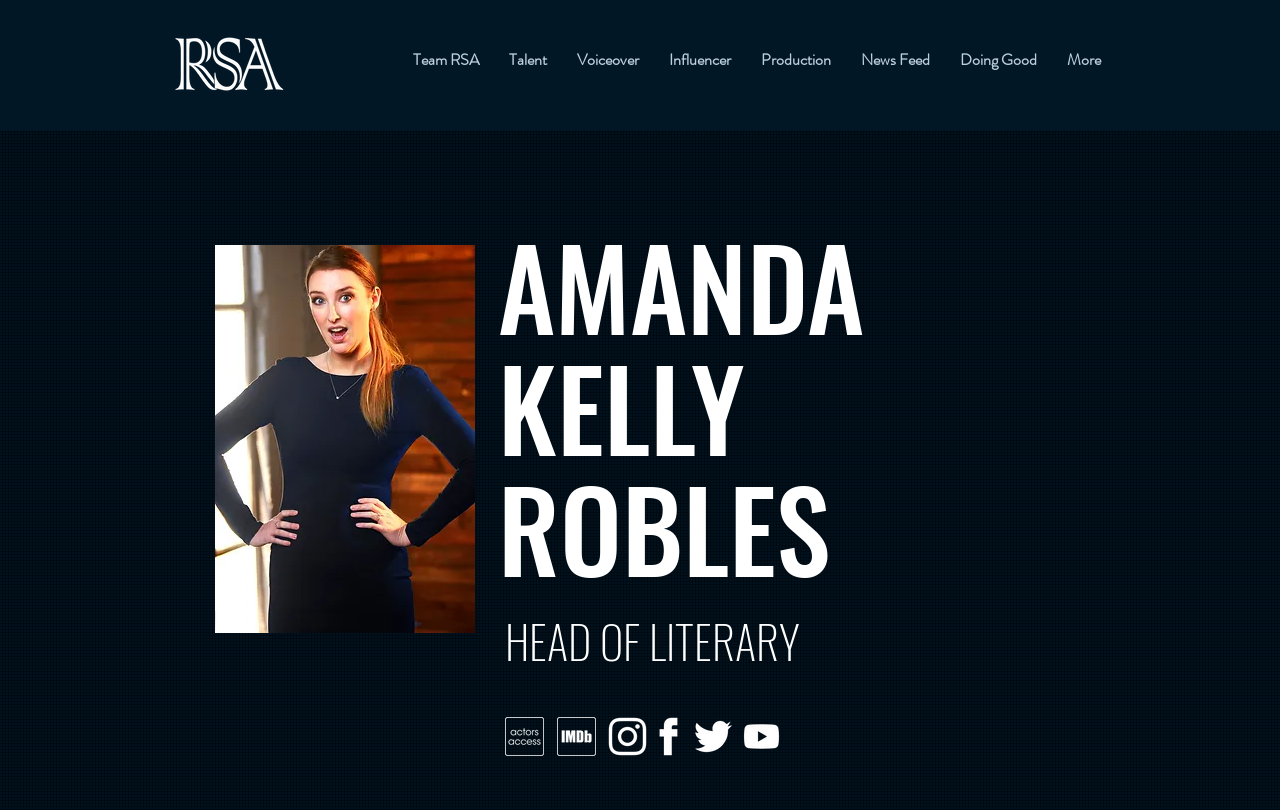What is the profession of Amanda Kelly Robles?
Based on the image content, provide your answer in one word or a short phrase.

HEAD OF LITERARY